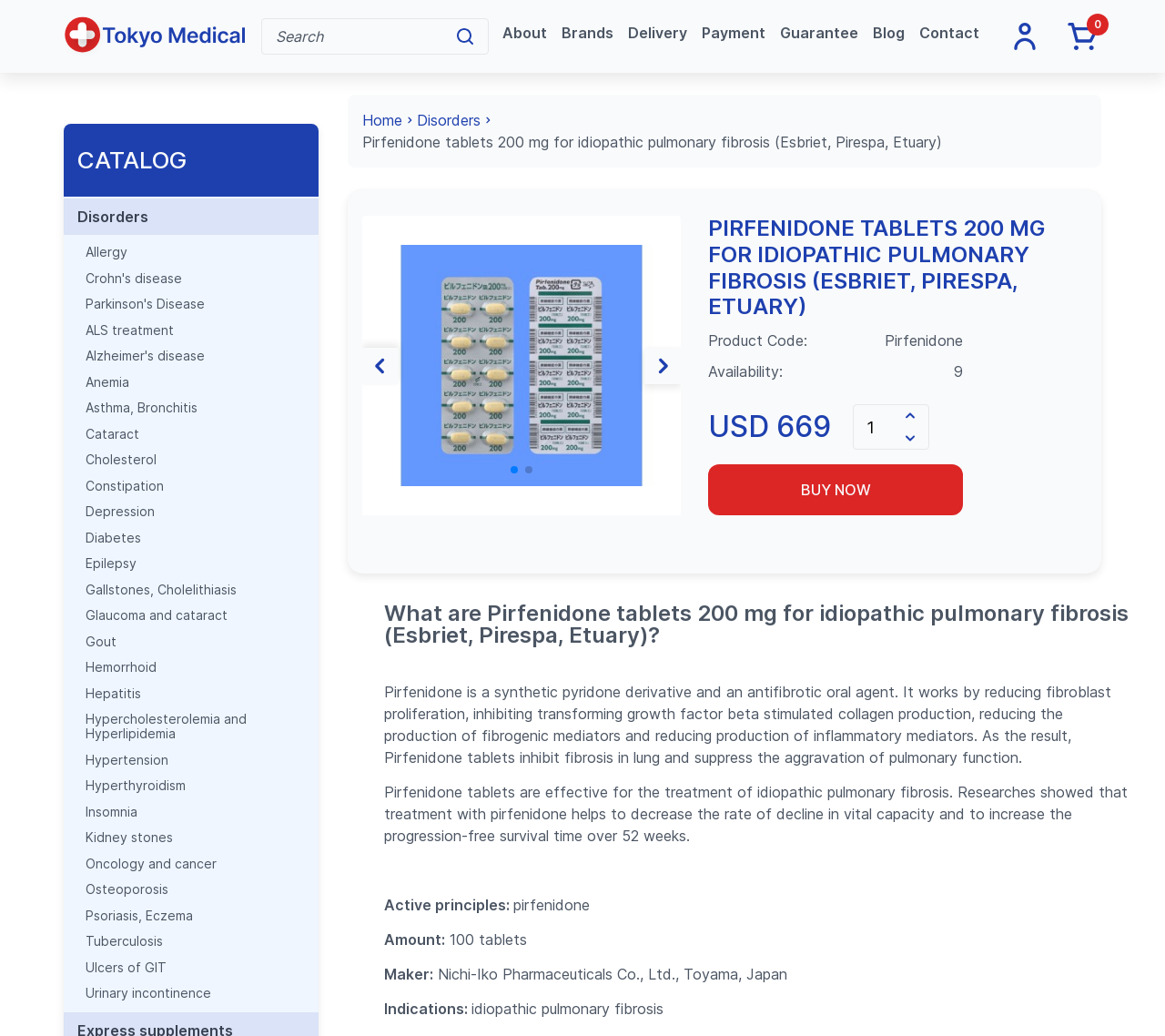What is the name of the disease treated by Pirfenidone tablets?
Give a detailed explanation using the information visible in the image.

I found the answer by looking at the product description section, where it says 'Pirfenidone tablets 200 mg for idiopathic pulmonary fibrosis (Esbriet, Pirespa, Etuary)'. This indicates that the disease treated by Pirfenidone tablets is idiopathic pulmonary fibrosis.